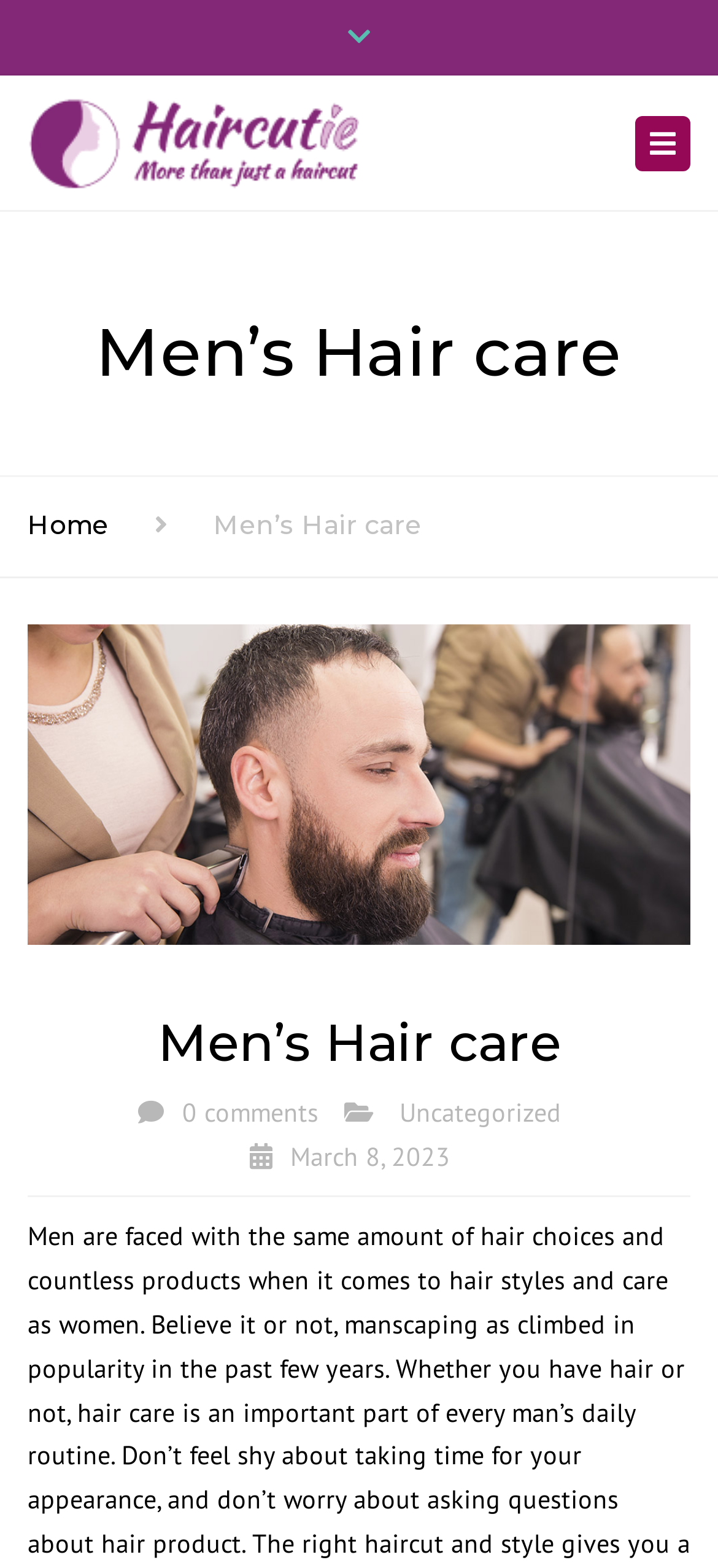How many social media links are there?
Look at the image and answer with only one word or phrase.

2